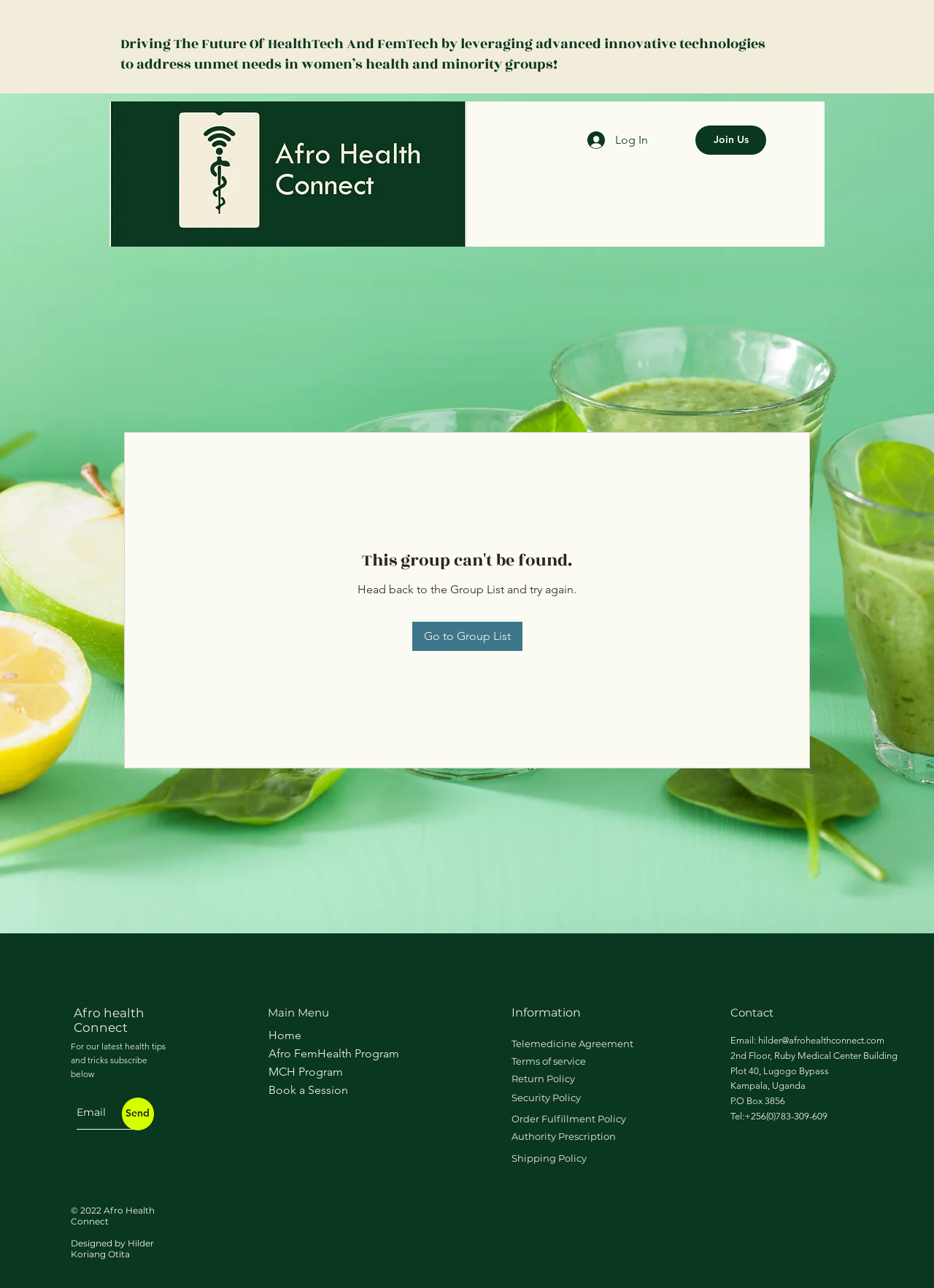Please specify the bounding box coordinates of the clickable region to carry out the following instruction: "Go to the Group List". The coordinates should be four float numbers between 0 and 1, in the format [left, top, right, bottom].

[0.441, 0.483, 0.559, 0.505]